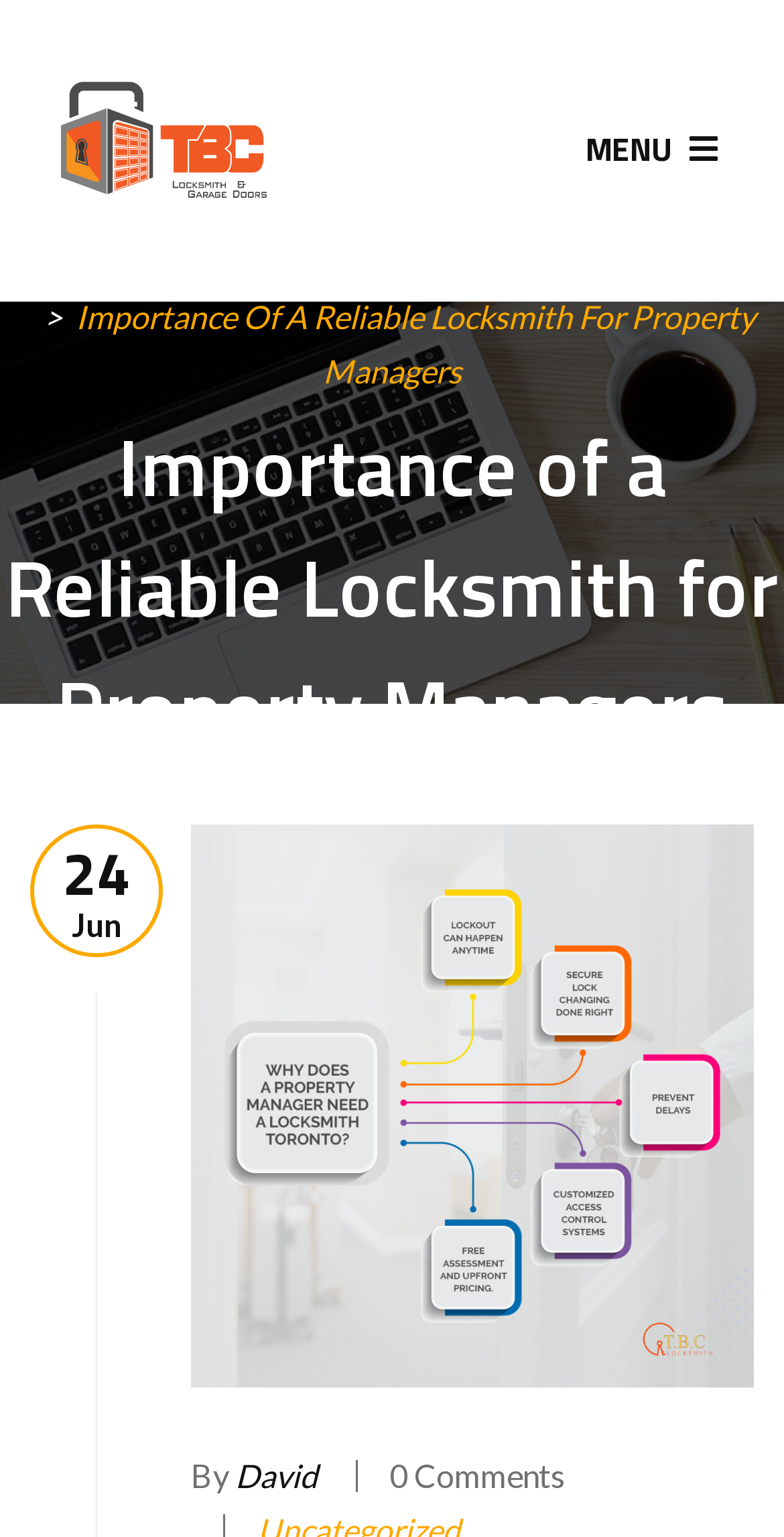Extract the bounding box coordinates for the described element: "alt="Locksmith Toronto 24/7 Locksmith"". The coordinates should be represented as four float numbers between 0 and 1: [left, top, right, bottom].

[0.038, 0.082, 0.378, 0.106]